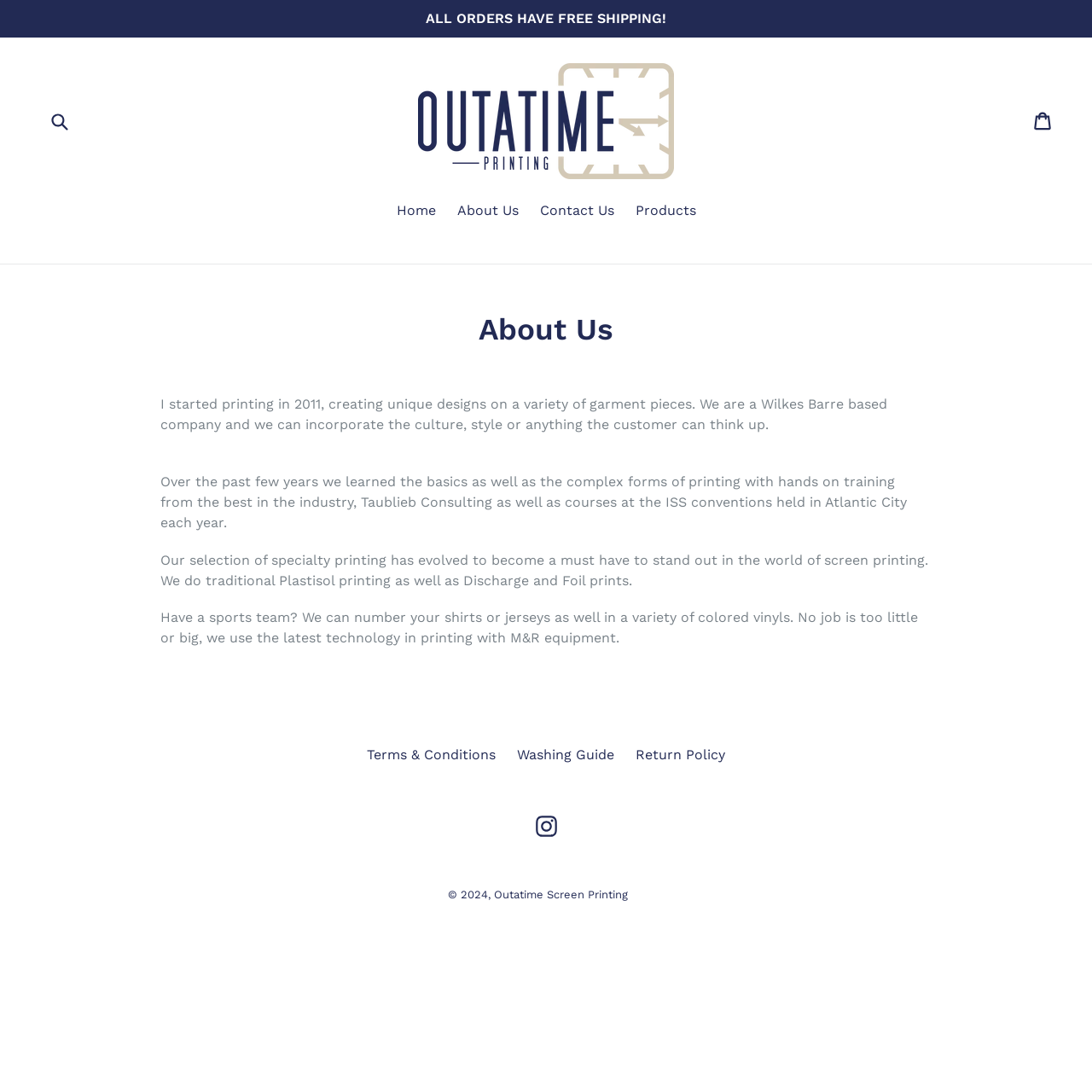What is the purpose of the search box?
Refer to the screenshot and respond with a concise word or phrase.

Search products